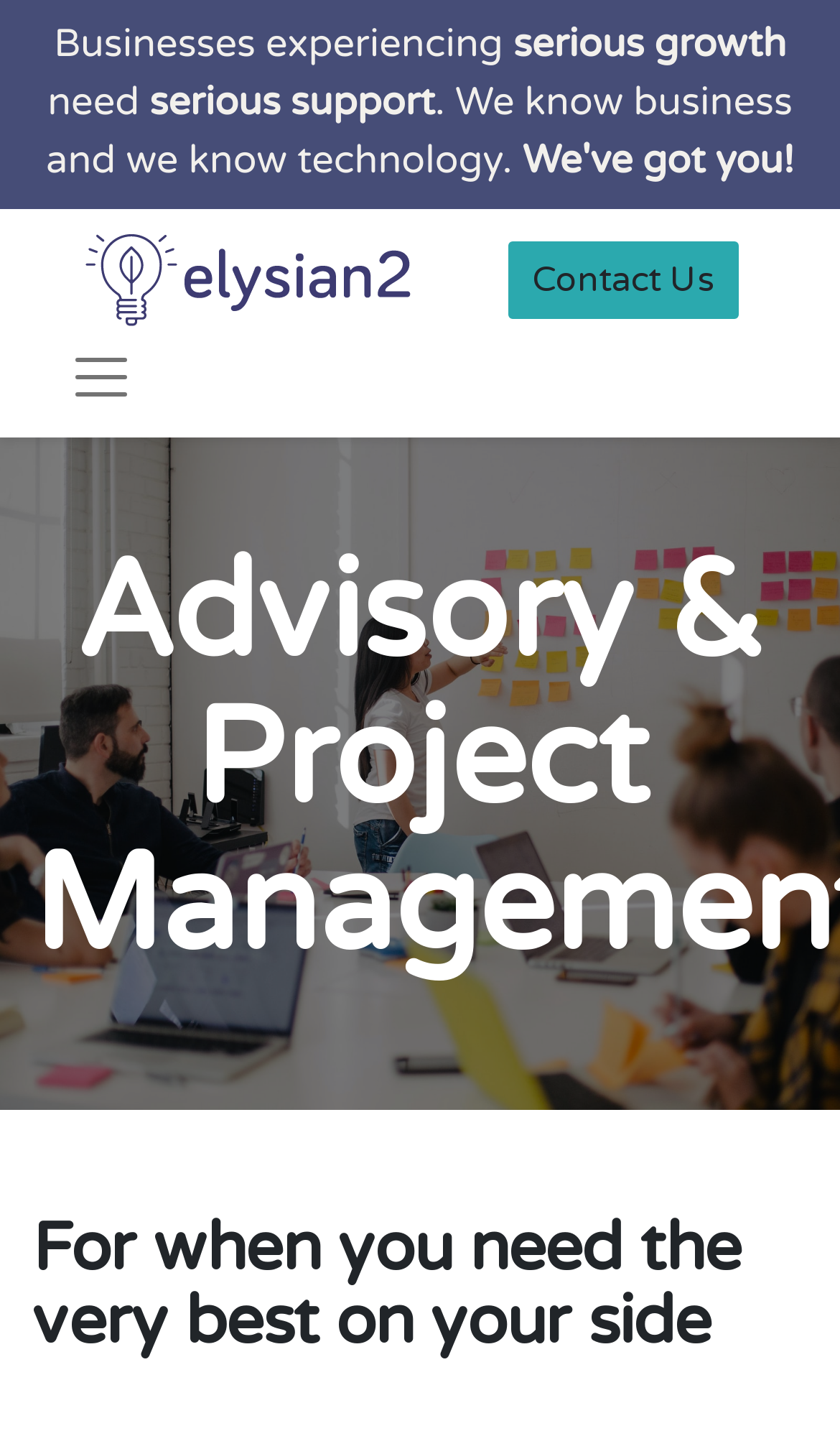Provide the bounding box coordinates of the UI element that matches the description: "parent_node: Contact Us".

[0.079, 0.233, 0.162, 0.294]